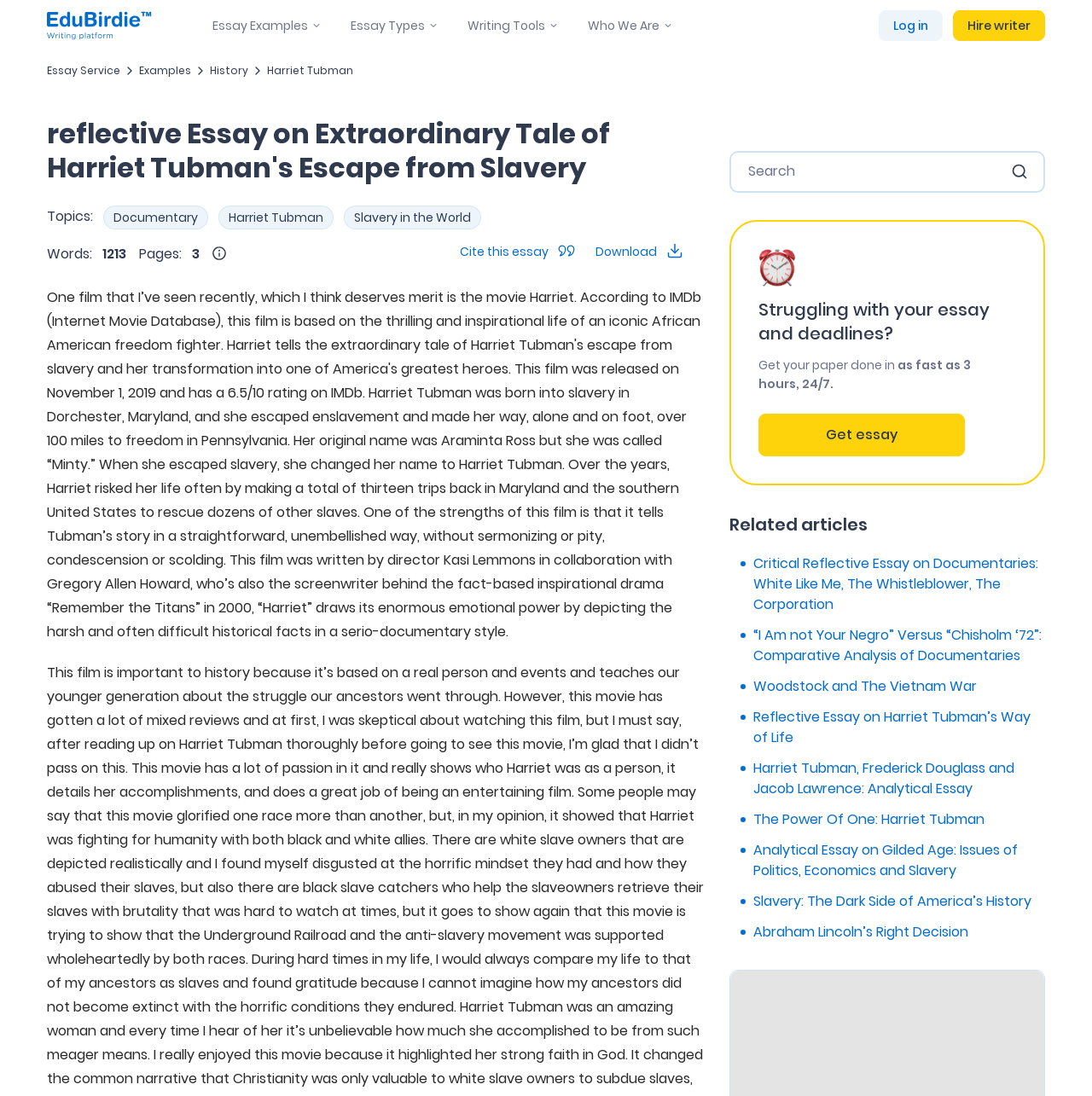Please provide the bounding box coordinates for the element that needs to be clicked to perform the following instruction: "Log in to the website". The coordinates should be given as four float numbers between 0 and 1, i.e., [left, top, right, bottom].

[0.805, 0.01, 0.862, 0.037]